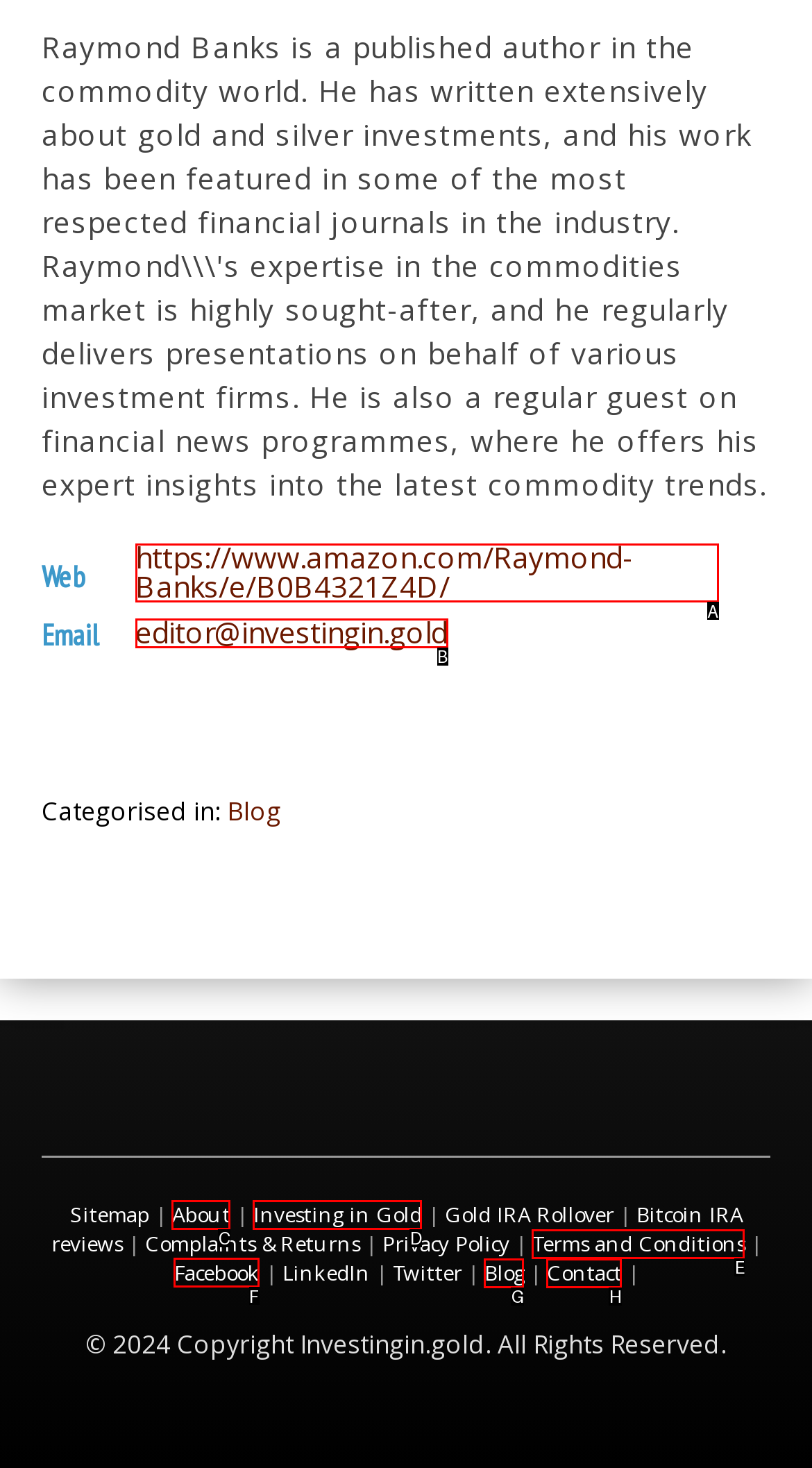Based on the choices marked in the screenshot, which letter represents the correct UI element to perform the task: Check the Facebook page?

F